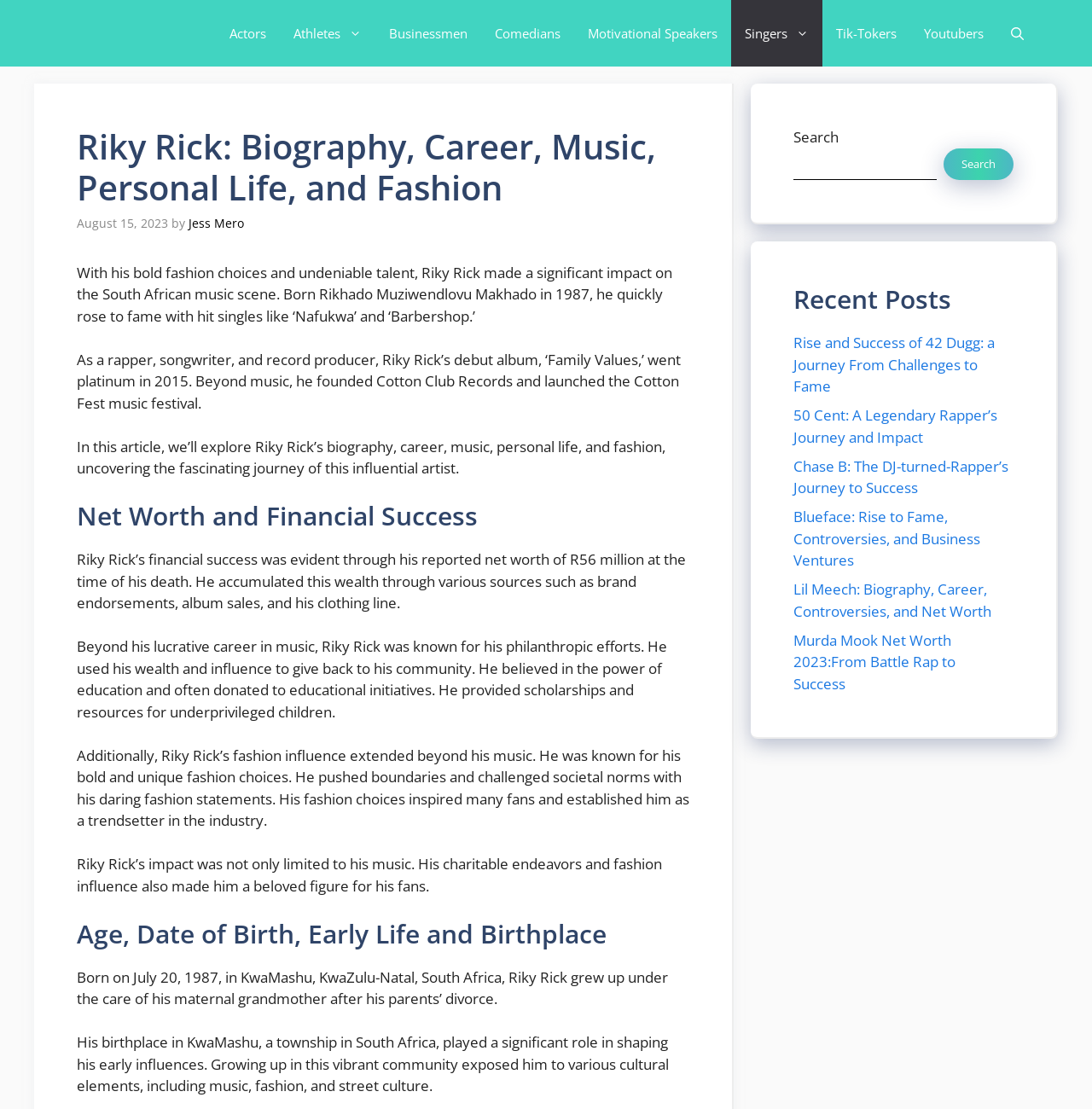Kindly provide the bounding box coordinates of the section you need to click on to fulfill the given instruction: "Search for something".

[0.727, 0.133, 0.858, 0.162]